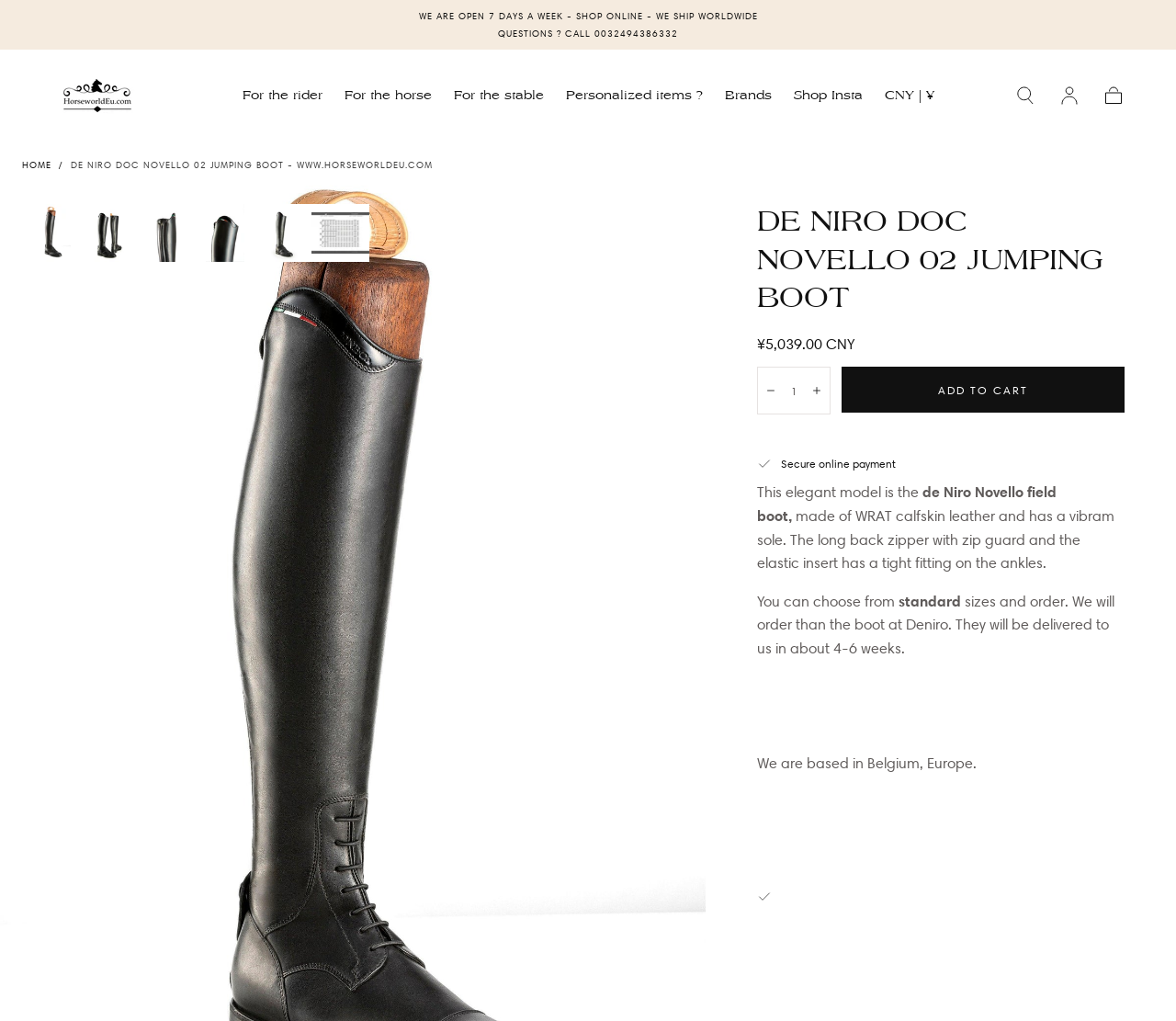Determine the coordinates of the bounding box for the clickable area needed to execute this instruction: "Decrease the quantity".

[0.648, 0.36, 0.663, 0.405]